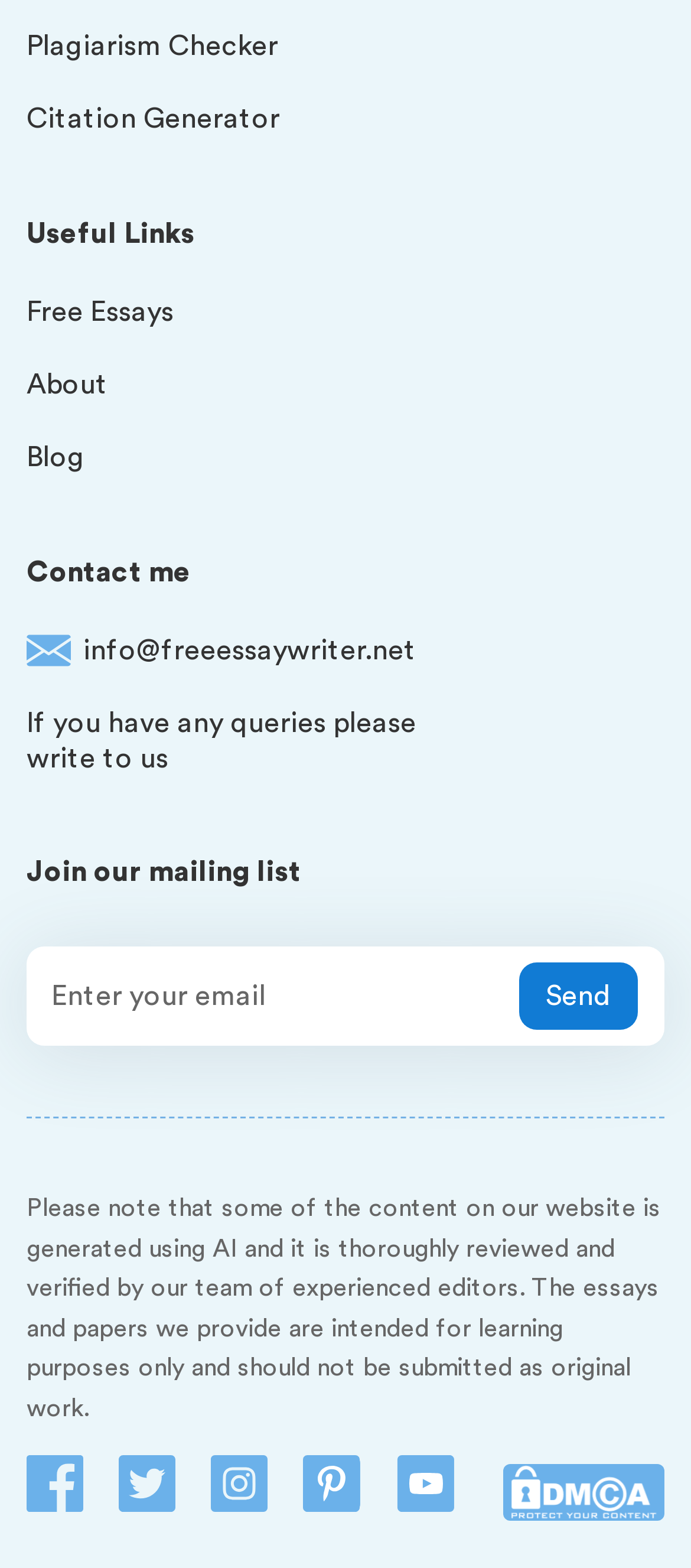Return the bounding box coordinates of the UI element that corresponds to this description: "Reflective Thinking". The coordinates must be given as four float numbers in the range of 0 and 1, [left, top, right, bottom].

[0.235, 0.924, 0.612, 0.944]